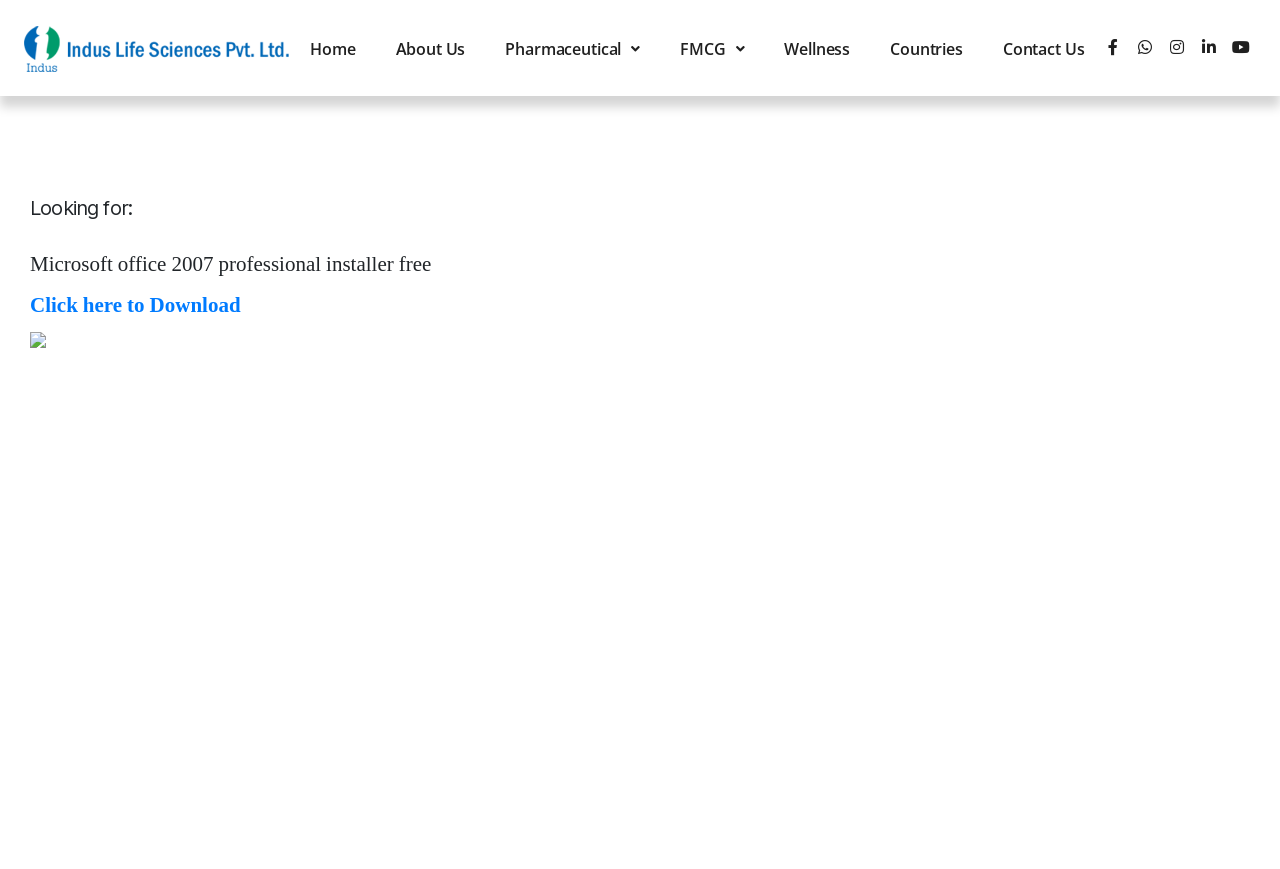Offer an in-depth caption of the entire webpage.

The webpage appears to be a download page for Microsoft Office 2007 Professional Installer. At the top, there is a navigation menu with links to "Home", "About Us", "Pharmaceutical", "FMCG", "Wellness", "Countries", and "Contact Us". These links are positioned horizontally across the top of the page.

Below the navigation menu, there is a prominent section with a heading "Looking for:" followed by the text "Microsoft office 2007 professional installer free". Directly below this text is a "Click here to Download" link. To the right of this link, there is a small image.

On the right side of the page, there are six small links, each represented by an icon. These links are stacked vertically and are positioned near the top right corner of the page.

The page also contains several non-descriptive static text elements, likely used for spacing or formatting purposes, scattered throughout the page.